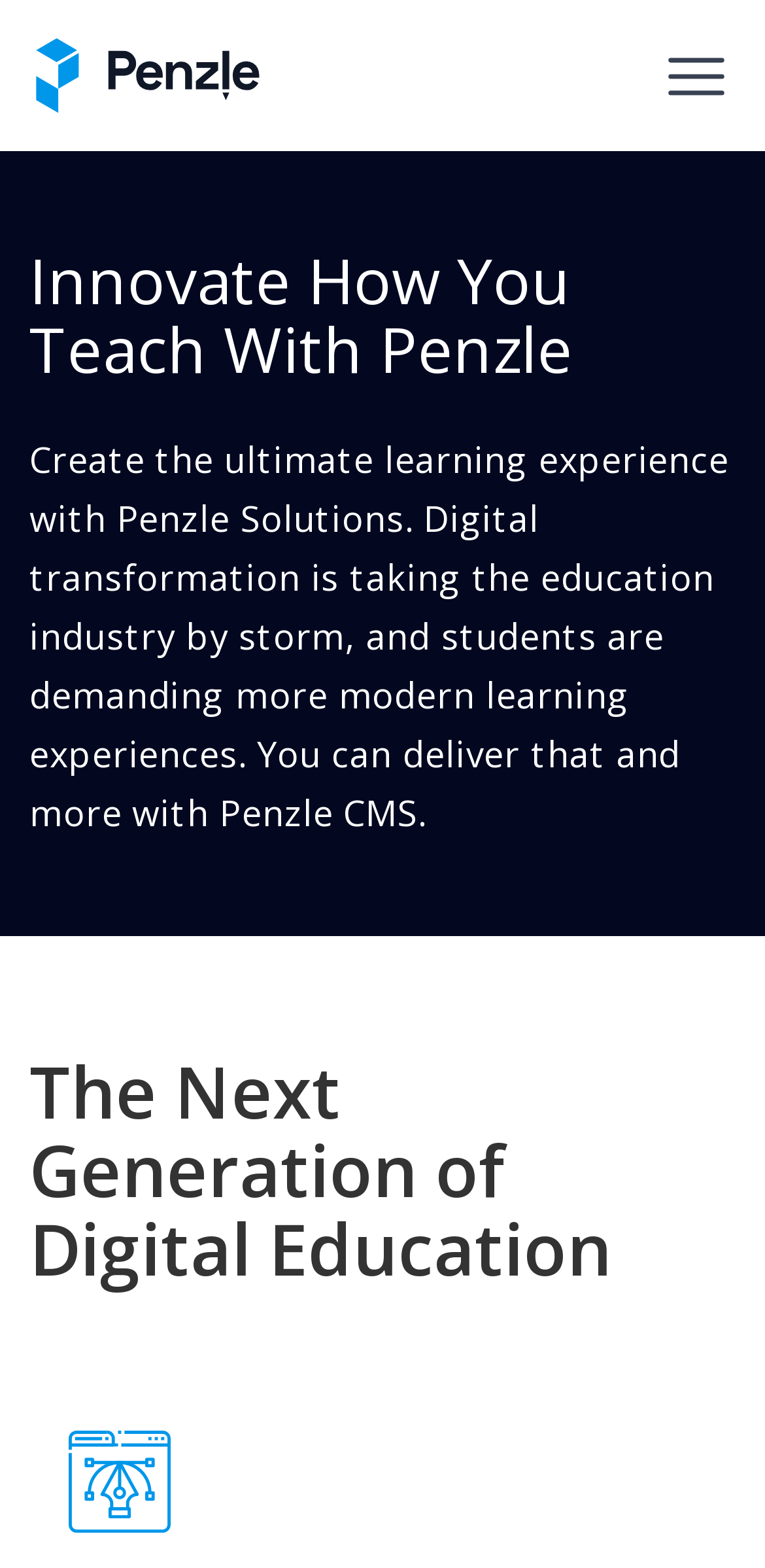How many headings are there on the page?
Refer to the image and provide a concise answer in one word or phrase.

2